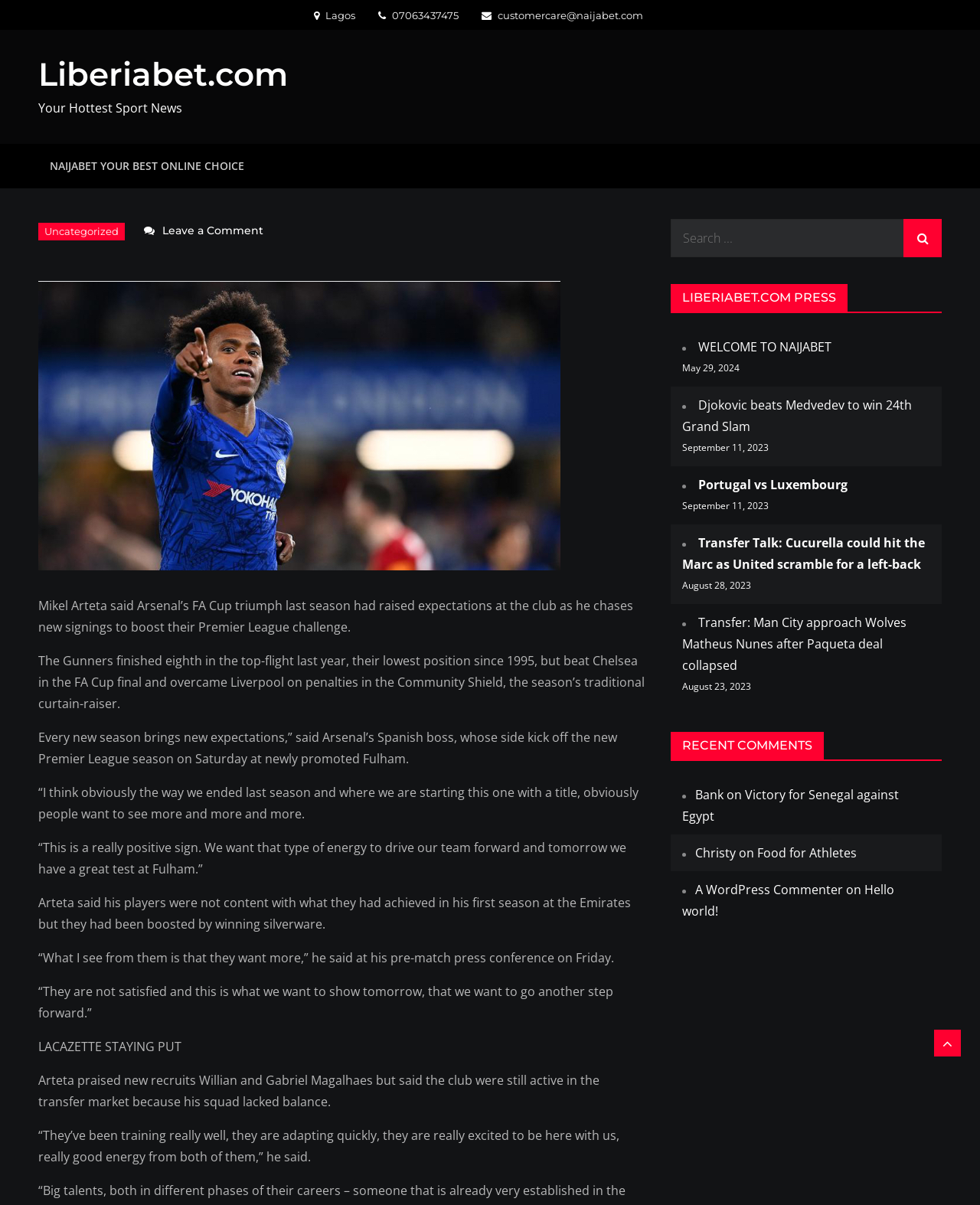Identify the bounding box coordinates of the area you need to click to perform the following instruction: "Read the article 'Tencent Updates Honor of Kings Tournament System, Li-Ning Sponsors QGhappy'".

None